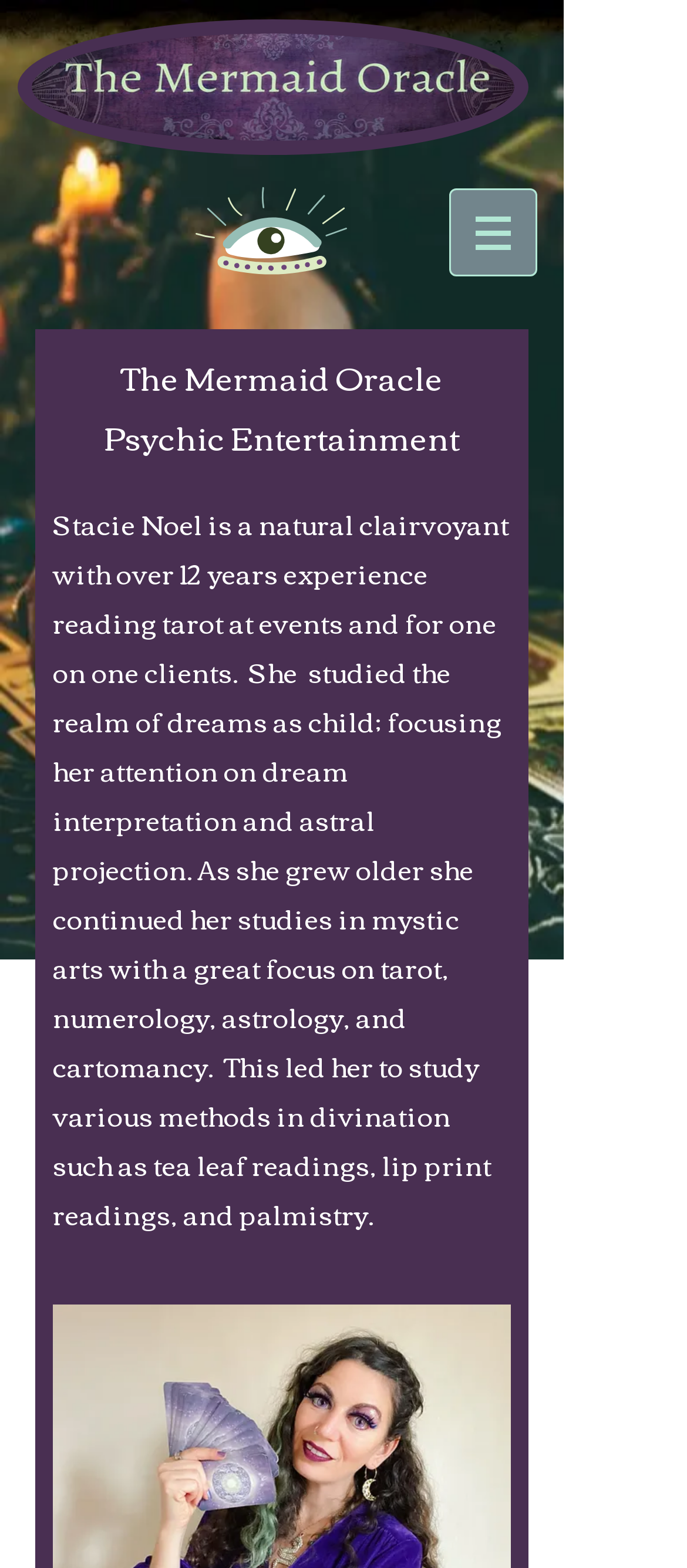Use a single word or phrase to answer the question: What is Stacie Noel's experience in reading tarot?

over 12 years